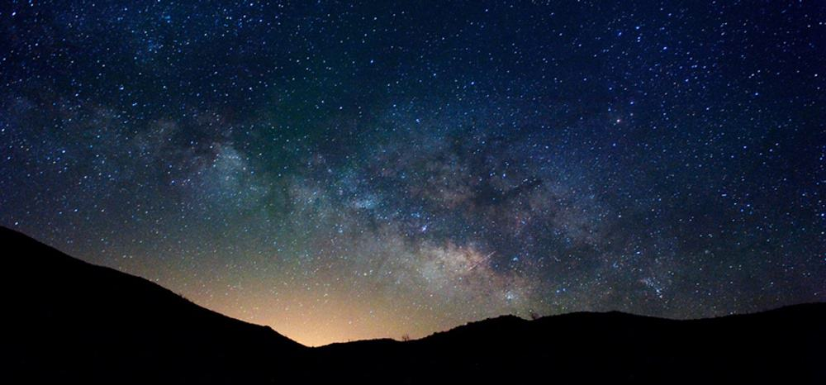Utilize the information from the image to answer the question in detail:
What is the emotional response evoked by the image?

The image is described as 'inviting viewers to reflect on the vastness of the universe and their place within it', which suggests that it evokes feelings of wonder and tranquility, encouraging the viewer to contemplate their existence in the grand scheme of things.